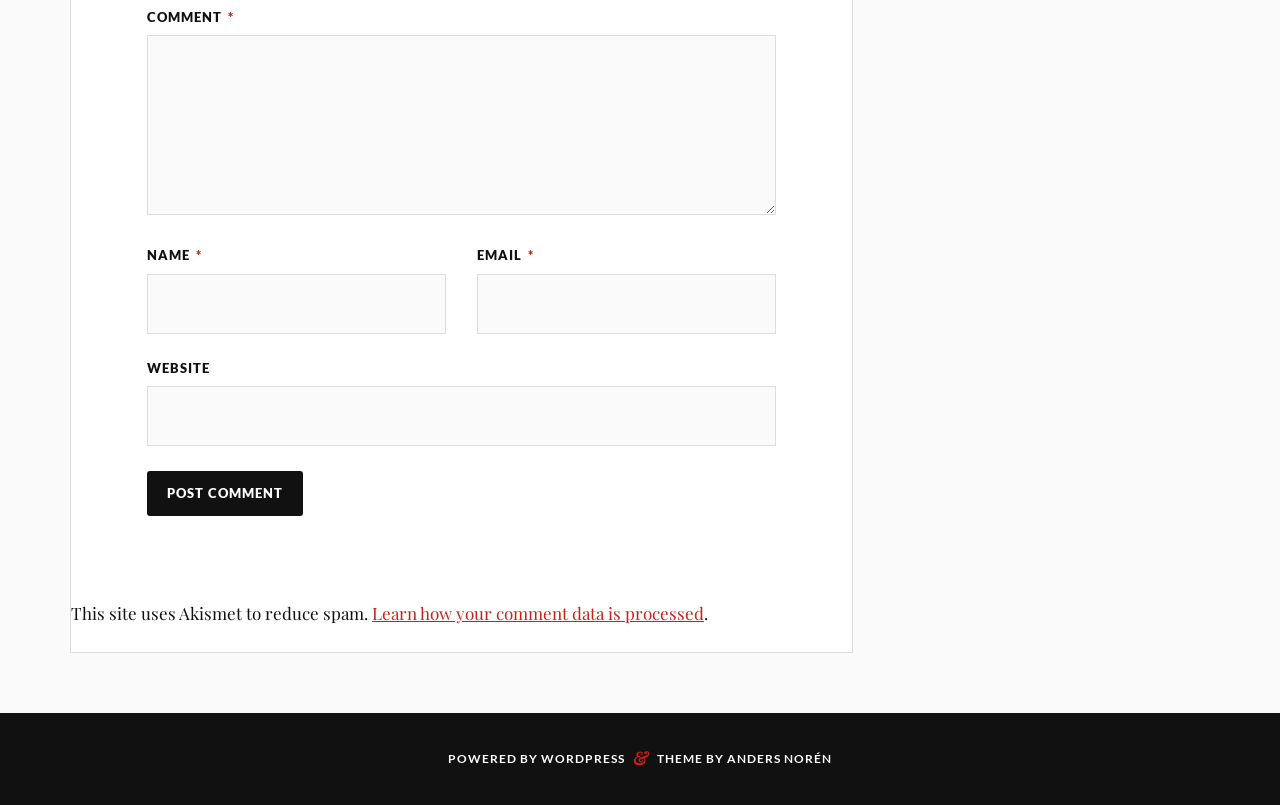Answer succinctly with a single word or phrase:
What is the purpose of the textbox labeled 'COMMENT'?

To input a comment